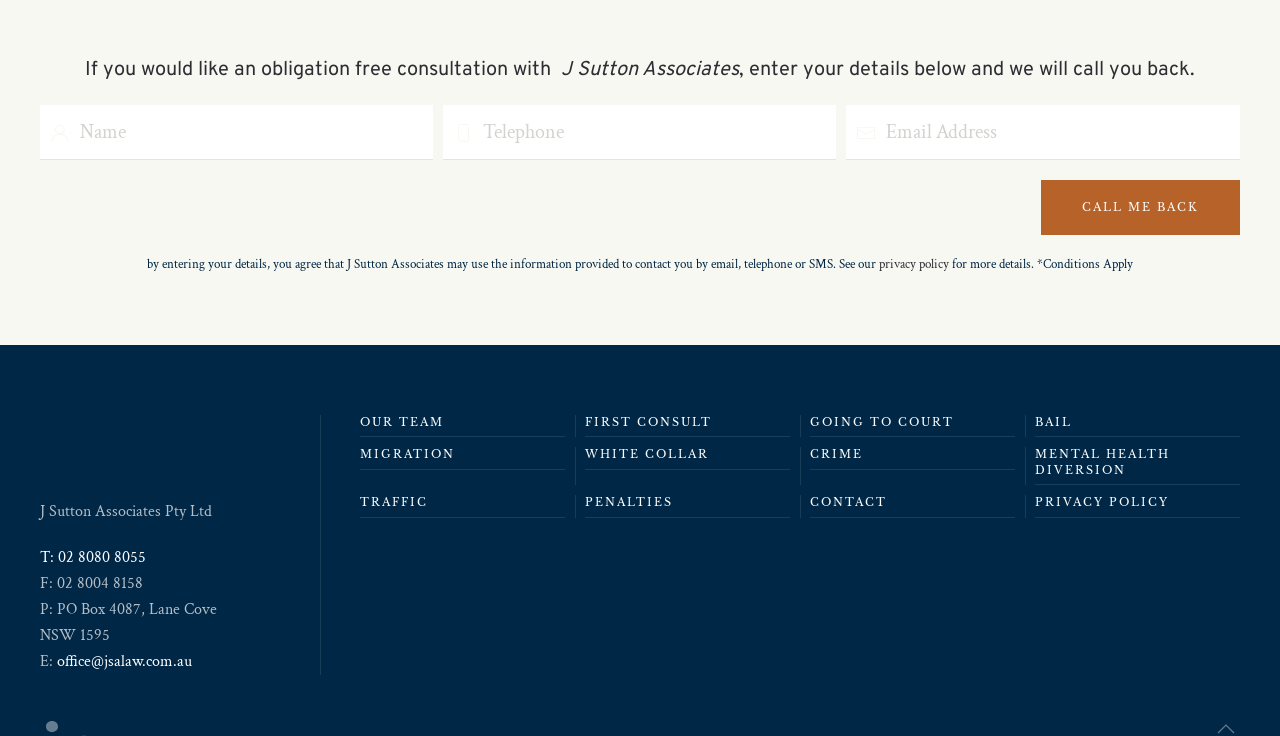What is the company name?
Look at the screenshot and provide an in-depth answer.

The company name is mentioned in the static text element 'J Sutton Associates' with bounding box coordinates [0.438, 0.078, 0.577, 0.113].